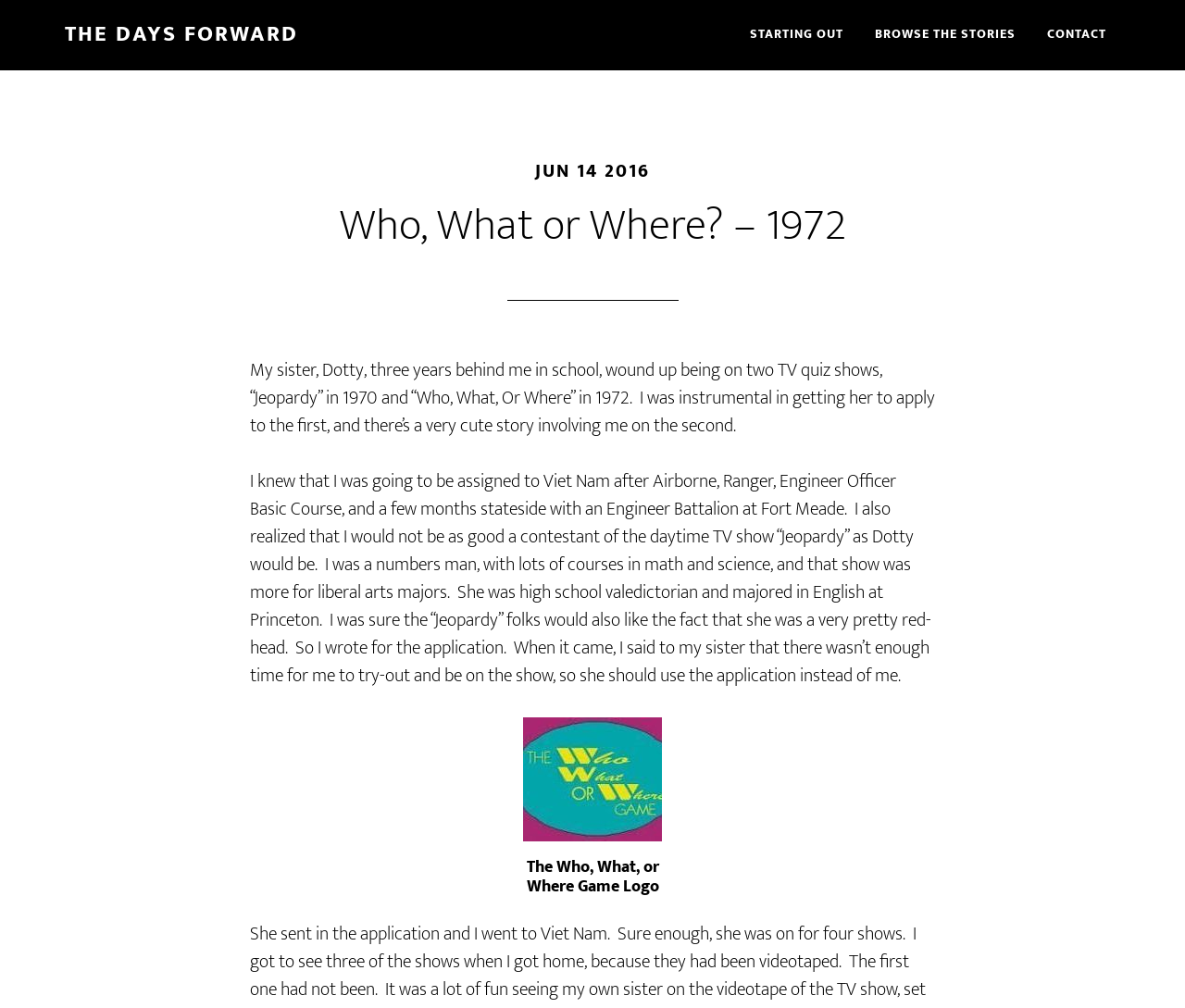Please answer the following question using a single word or phrase: 
What is the name of the author's sister?

Dotty